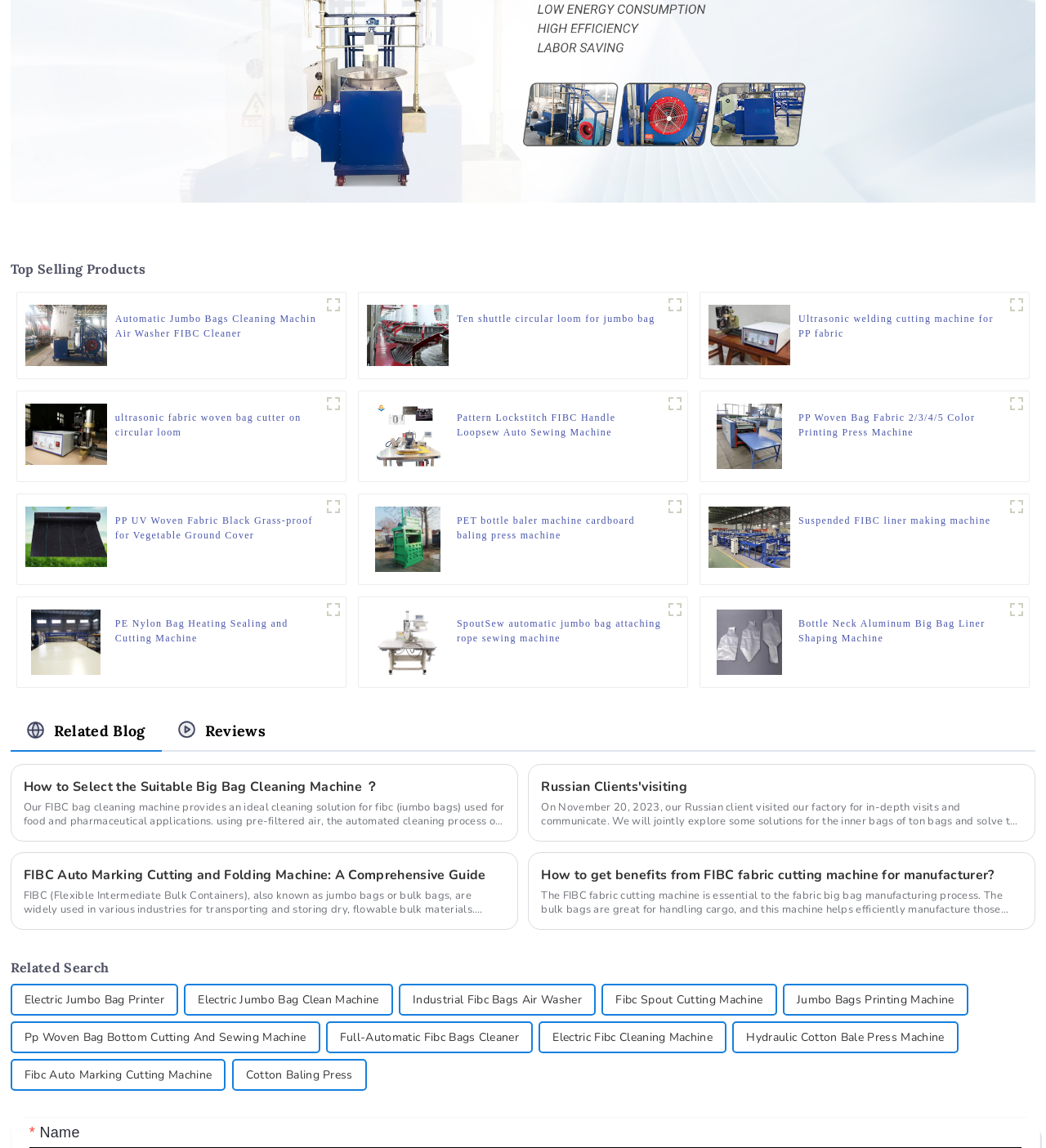Locate the bounding box coordinates of the segment that needs to be clicked to meet this instruction: "Explore the product 'PP UV Woven Fabric Black Grass-proof for Vegetable Ground Cover'".

[0.11, 0.447, 0.307, 0.472]